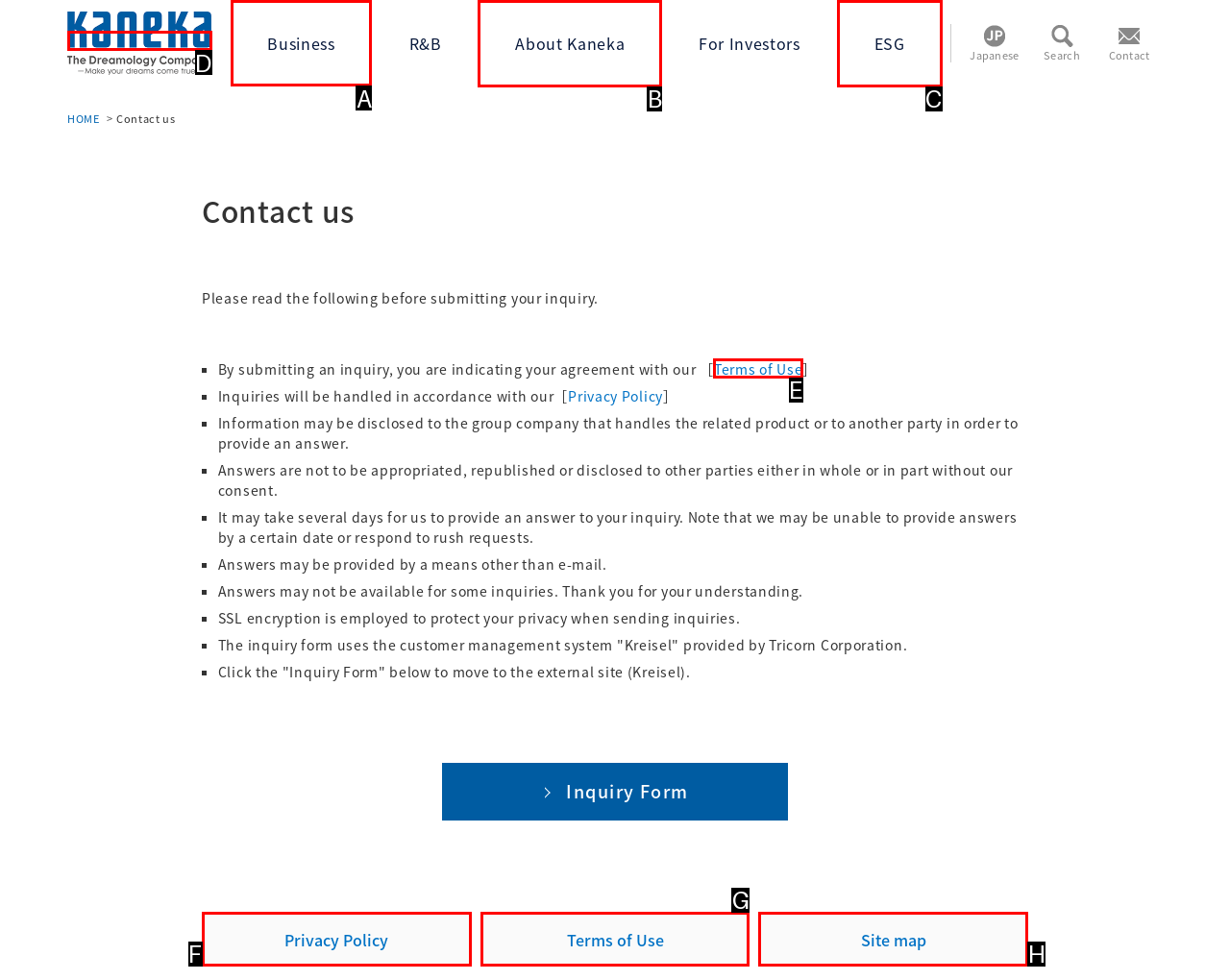Which lettered option should be clicked to perform the following task: Log in to your account
Respond with the letter of the appropriate option.

None